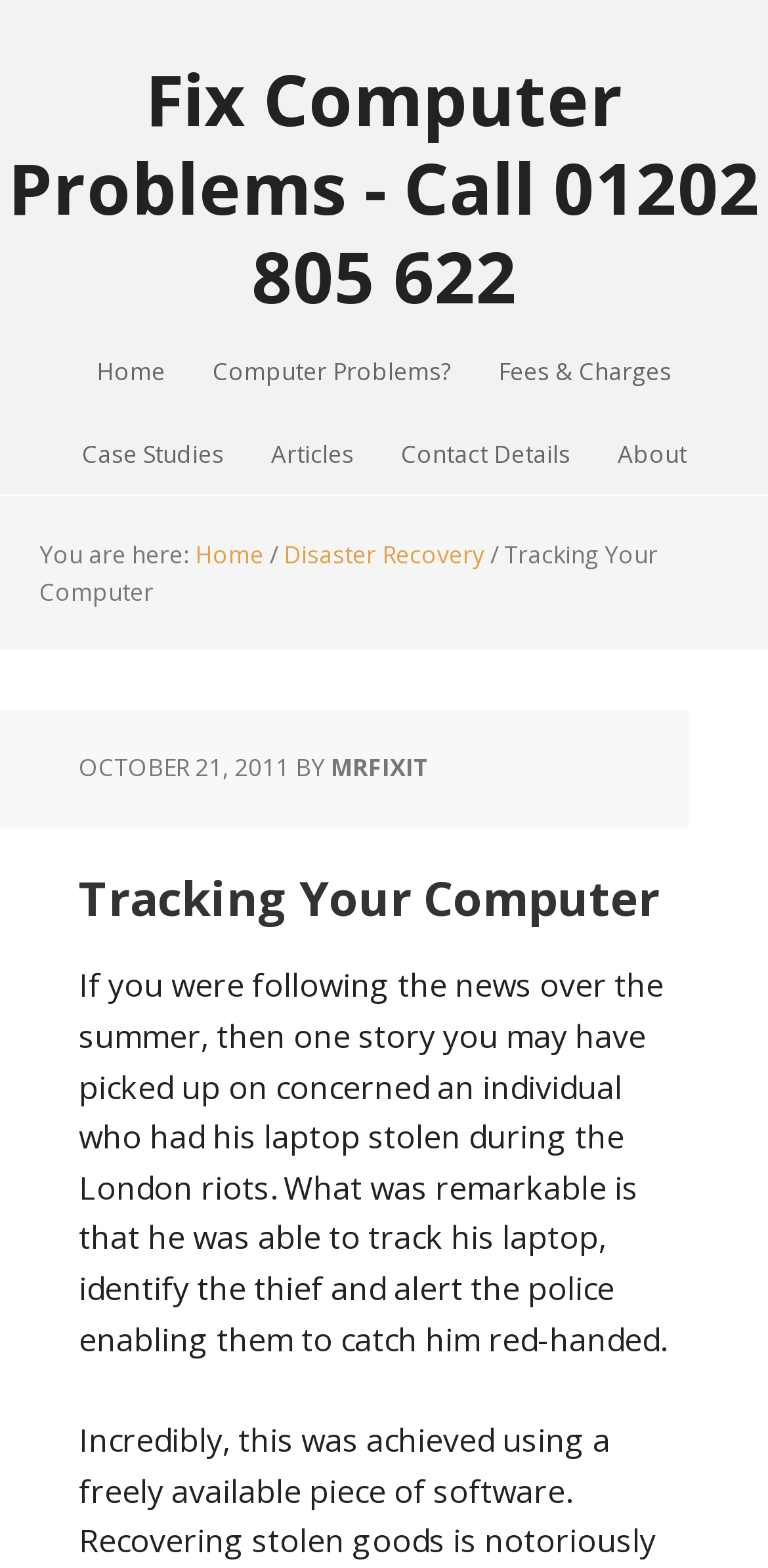Please identify the bounding box coordinates of the clickable region that I should interact with to perform the following instruction: "click the 'Fees & Charges' link". The coordinates should be expressed as four float numbers between 0 and 1, i.e., [left, top, right, bottom].

[0.618, 0.211, 0.905, 0.264]